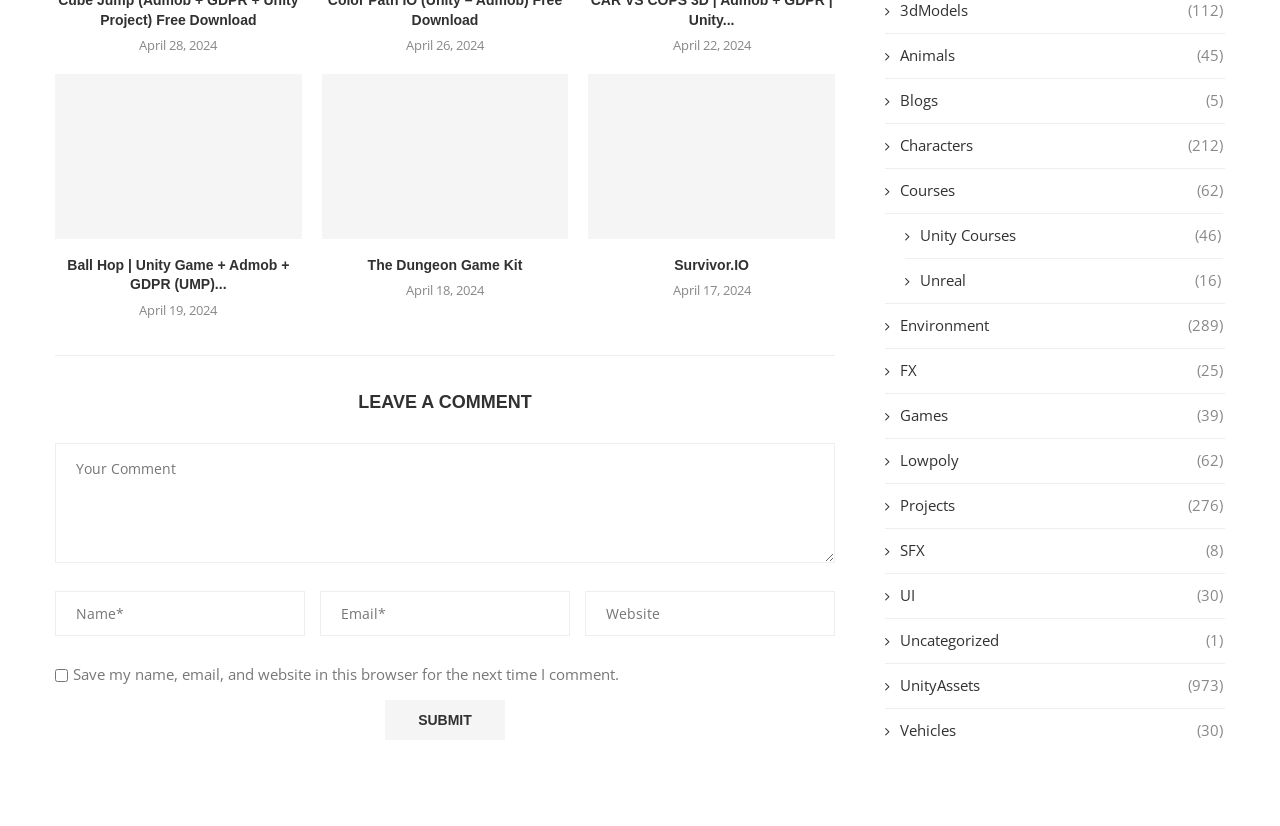Can you find the bounding box coordinates for the element that needs to be clicked to execute this instruction: "Browse the 'UnityAssets' category"? The coordinates should be given as four float numbers between 0 and 1, i.e., [left, top, right, bottom].

[0.691, 0.817, 0.955, 0.843]